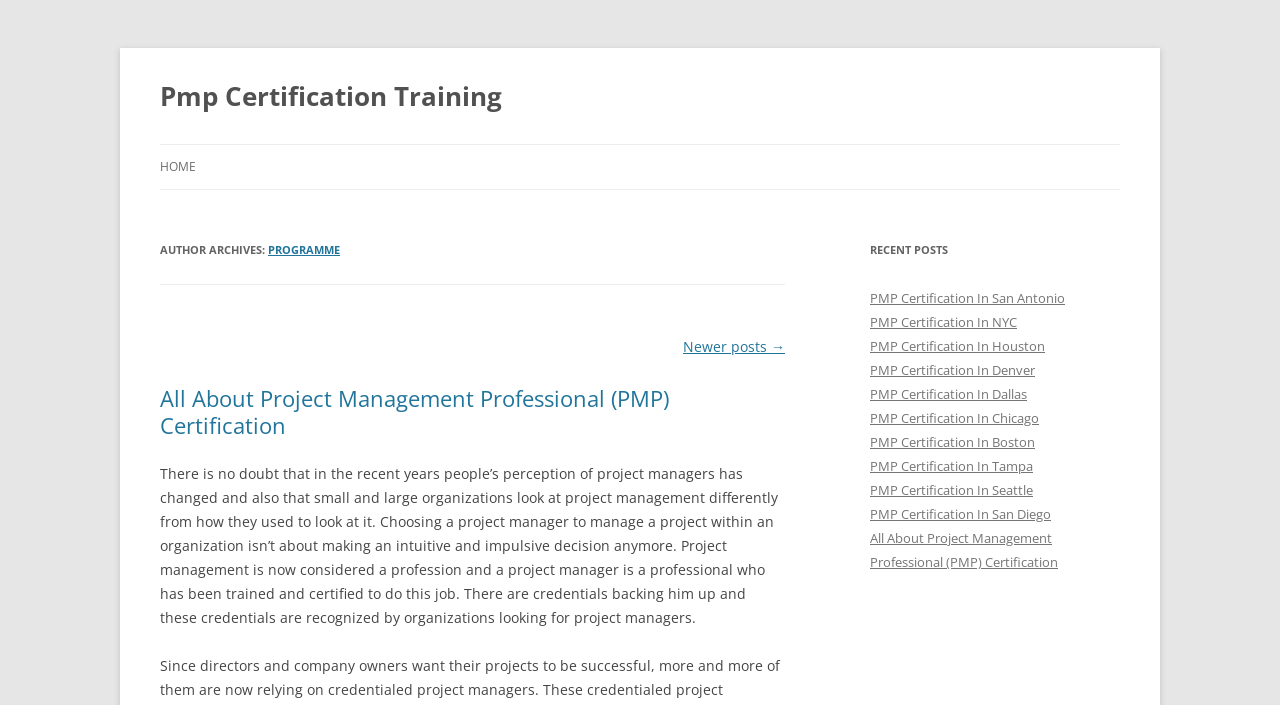Answer the following query with a single word or phrase:
How many recent posts are listed?

9